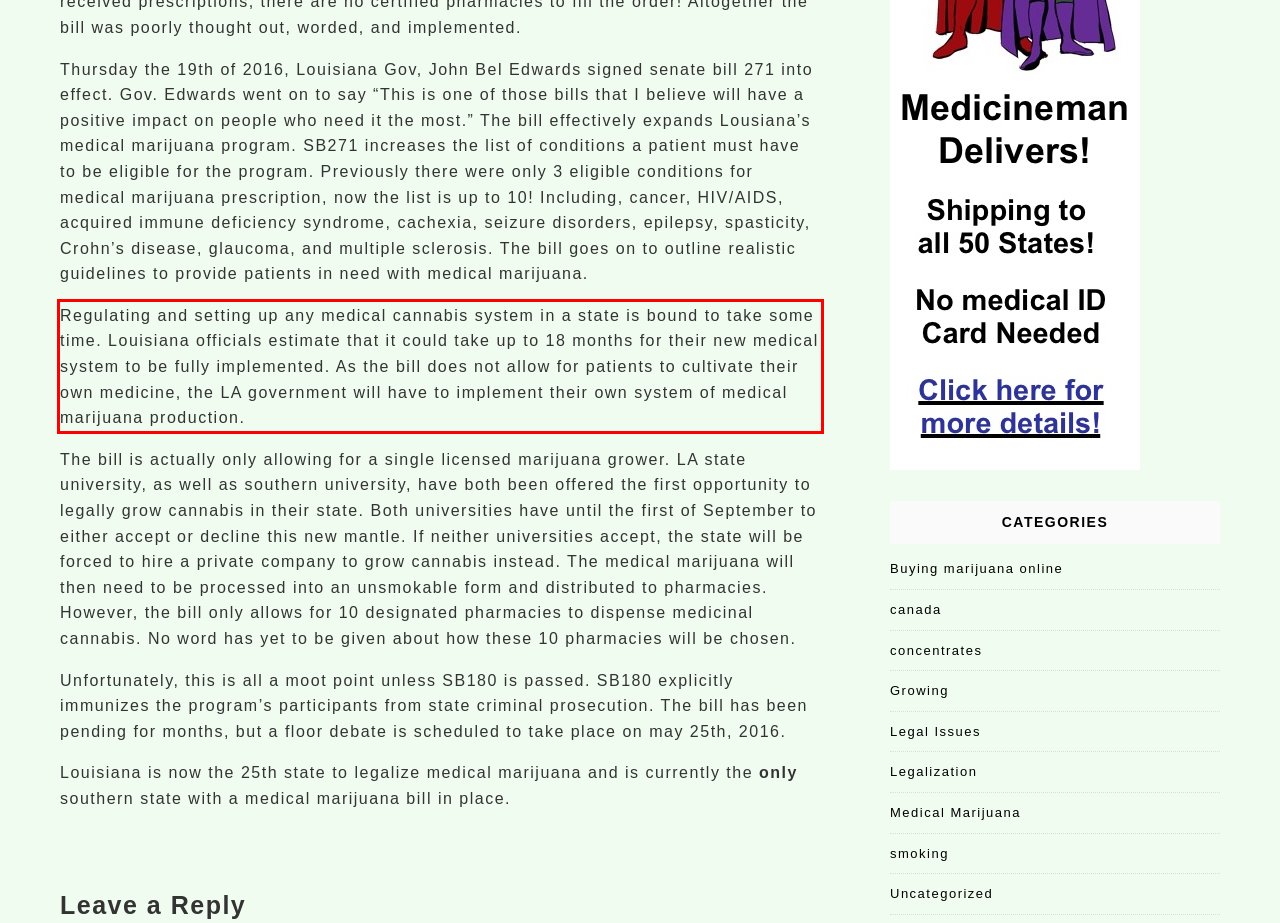Review the webpage screenshot provided, and perform OCR to extract the text from the red bounding box.

Regulating and setting up any medical cannabis system in a state is bound to take some time. Louisiana officials estimate that it could take up to 18 months for their new medical system to be fully implemented. As the bill does not allow for patients to cultivate their own medicine, the LA government will have to implement their own system of medical marijuana production.